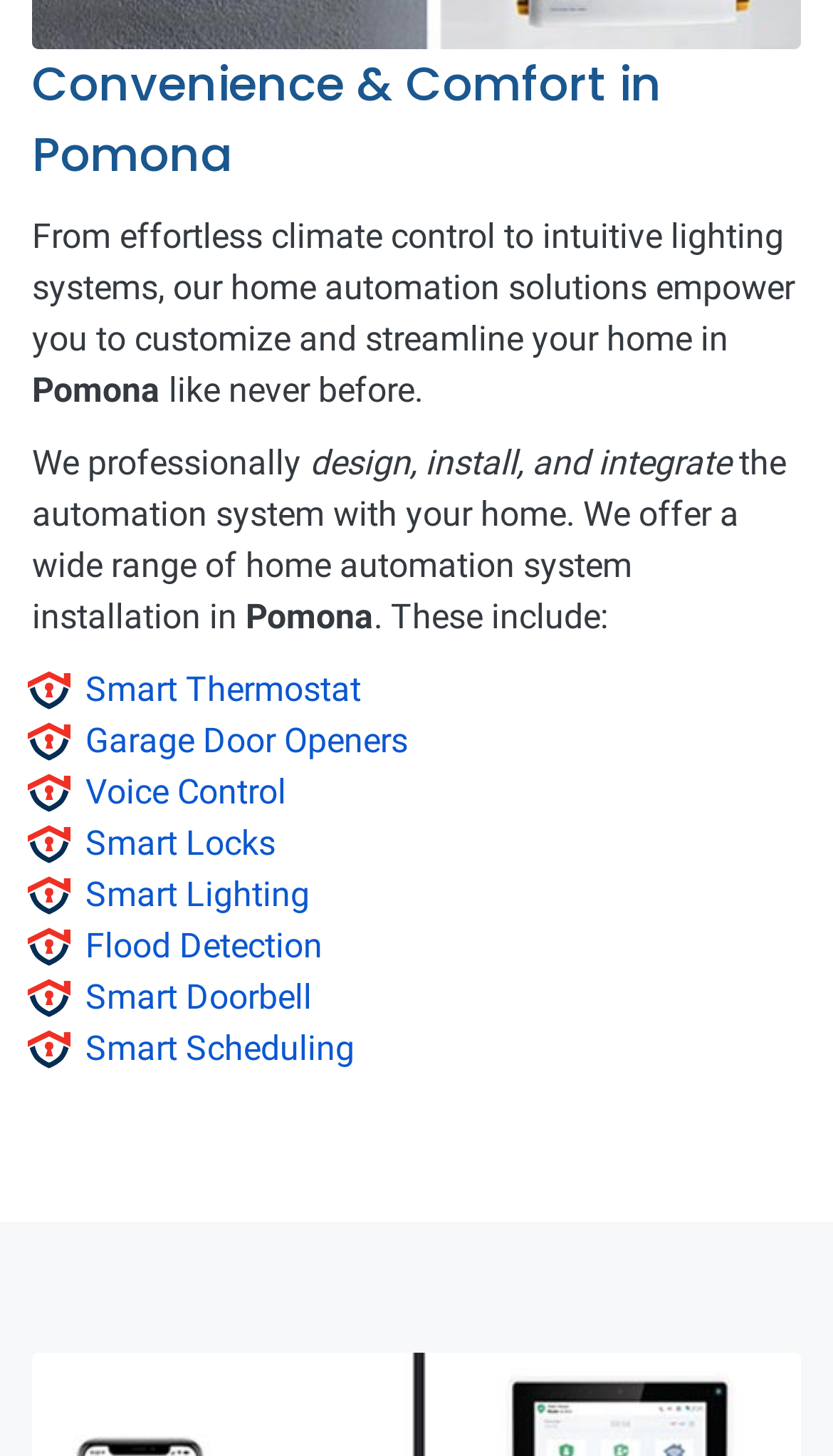Based on the image, please respond to the question with as much detail as possible:
What is the location where the home automation systems are installed?

According to the text, the home automation systems are installed in Pomona, as mentioned in the sentence 'We offer a wide range of home automation system installation in Pomona'.